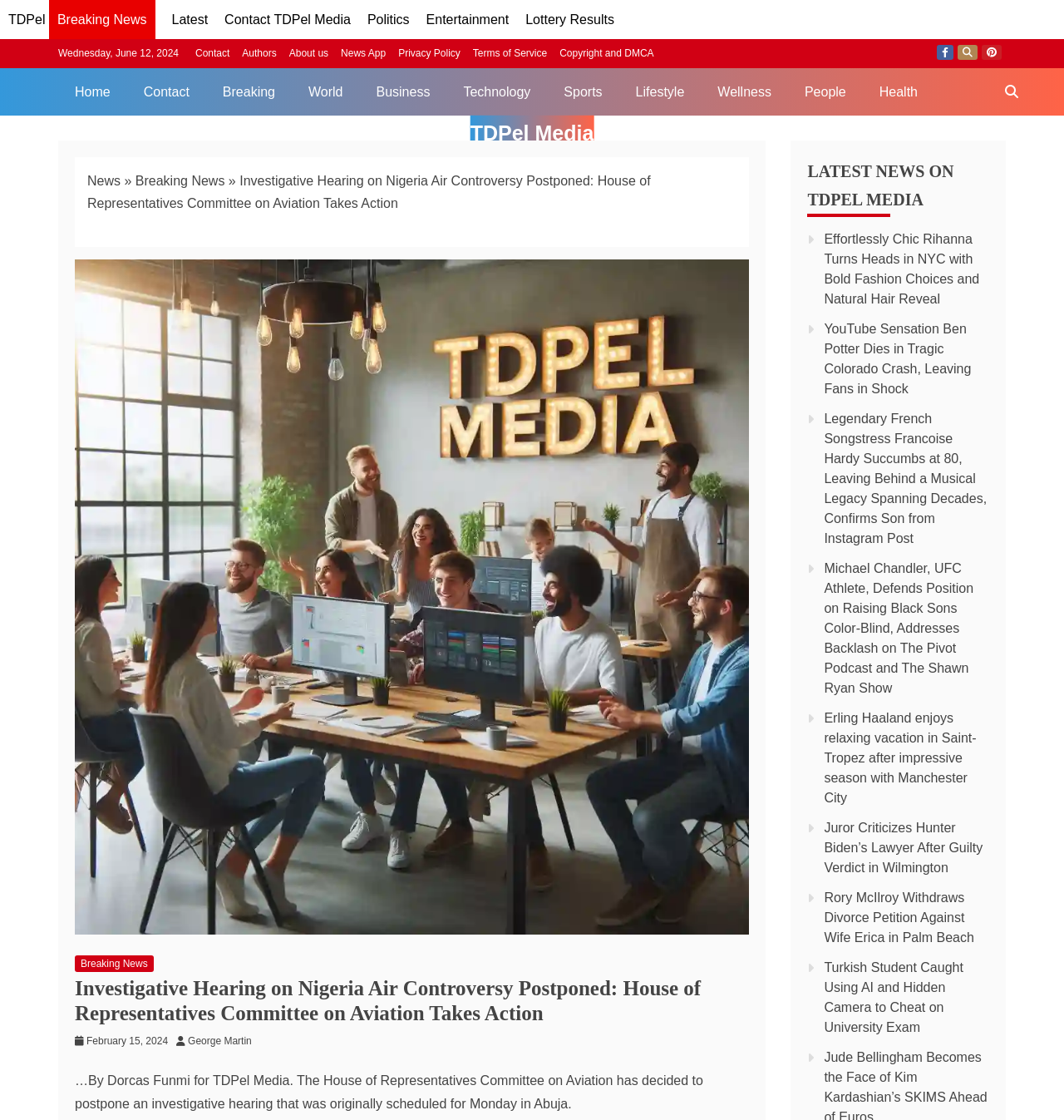What is the topic of the news article?
Using the visual information, respond with a single word or phrase.

Investigative Hearing on Nigeria Air Controversy